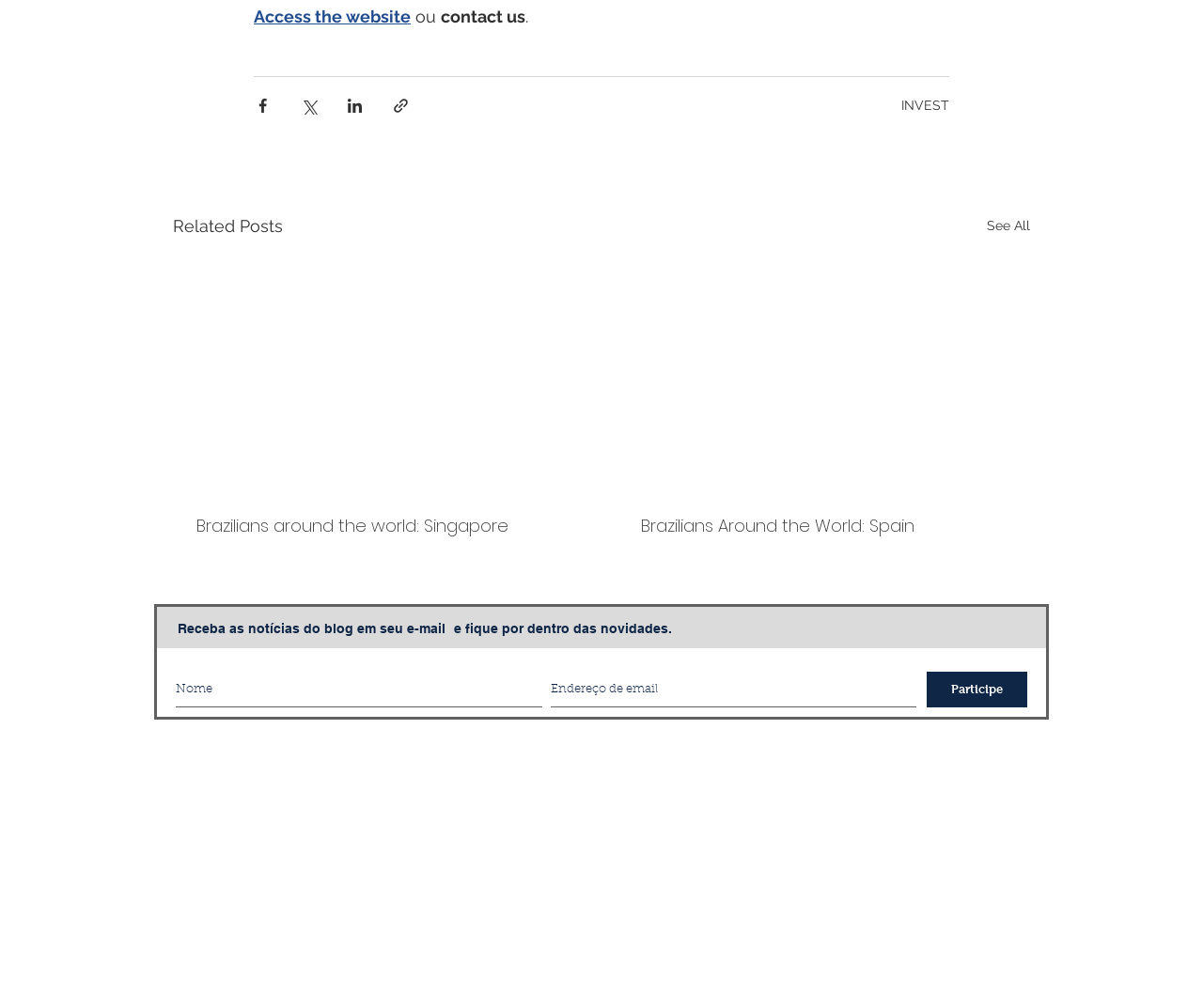Specify the bounding box coordinates of the area to click in order to follow the given instruction: "Share via Facebook."

[0.211, 0.096, 0.226, 0.113]